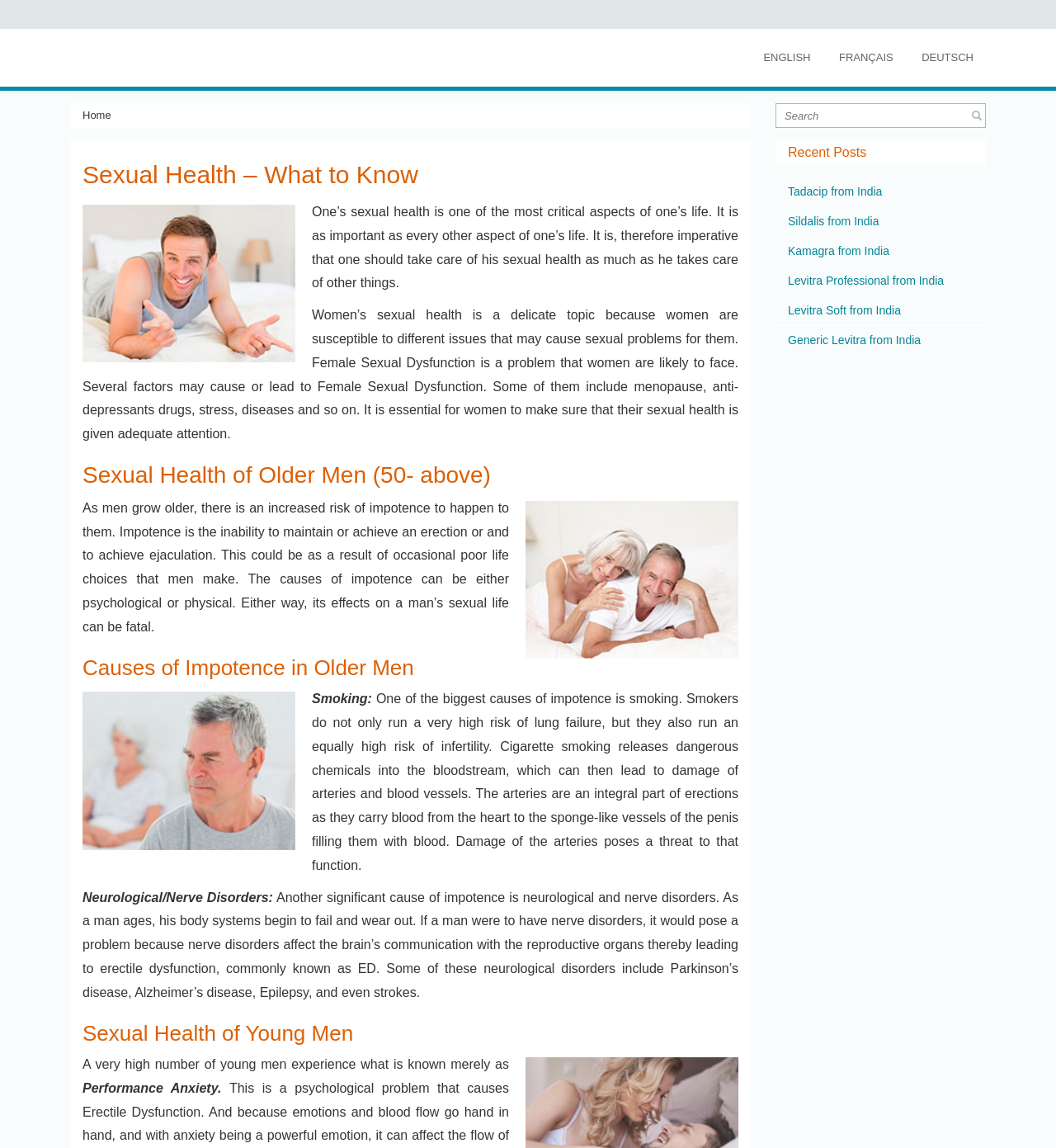Identify the bounding box coordinates for the UI element mentioned here: "Generic Levitra from India". Provide the coordinates as four float values between 0 and 1, i.e., [left, top, right, bottom].

[0.734, 0.284, 0.934, 0.31]